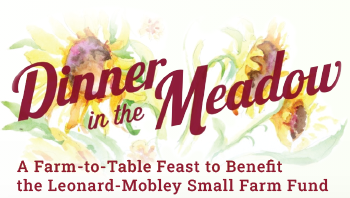When is the event scheduled?
Ensure your answer is thorough and detailed.

The event is scheduled to take place on September 15, 2024, as mentioned in the caption. This specific date is highlighted to inform potential guests of the event's timing and to encourage them to mark their calendars.